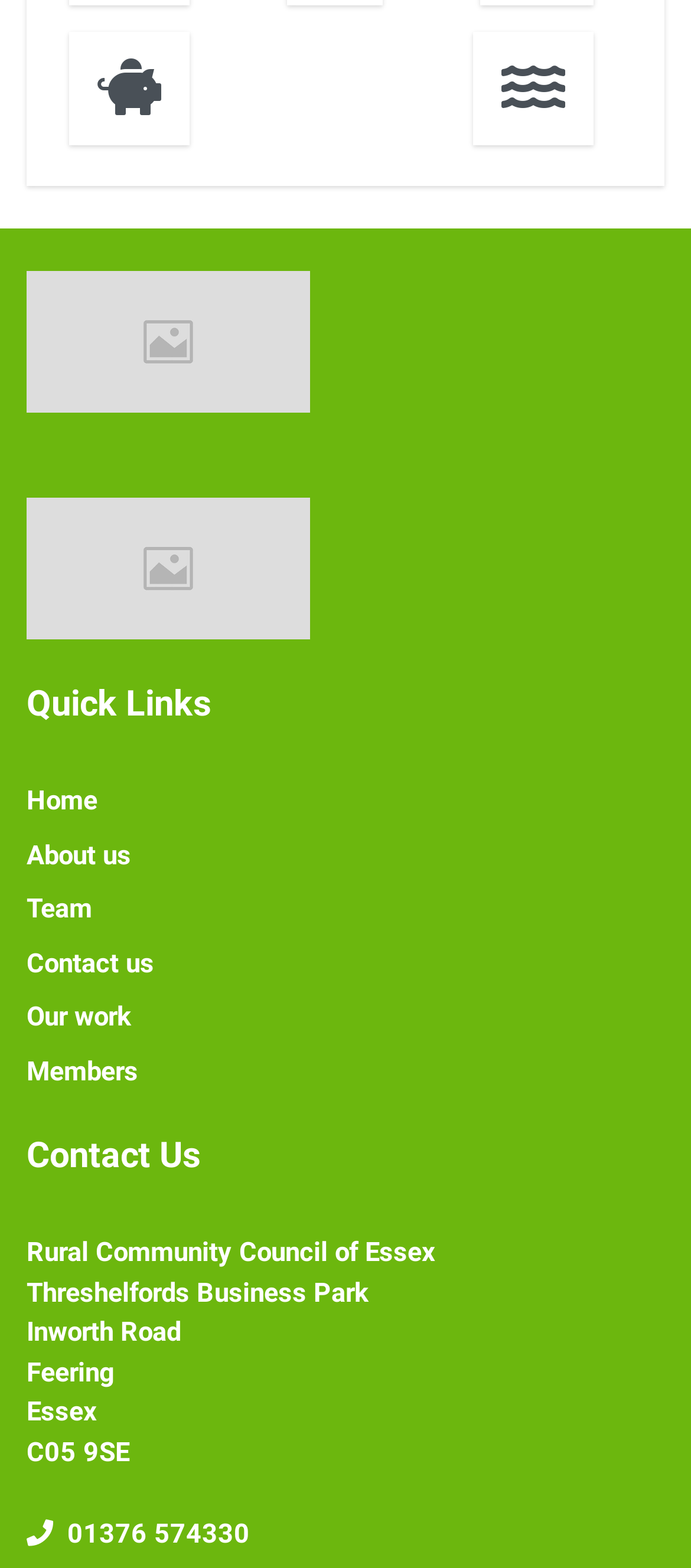Please specify the coordinates of the bounding box for the element that should be clicked to carry out this instruction: "Click Hyperbrand". The coordinates must be four float numbers between 0 and 1, formatted as [left, top, right, bottom].

None